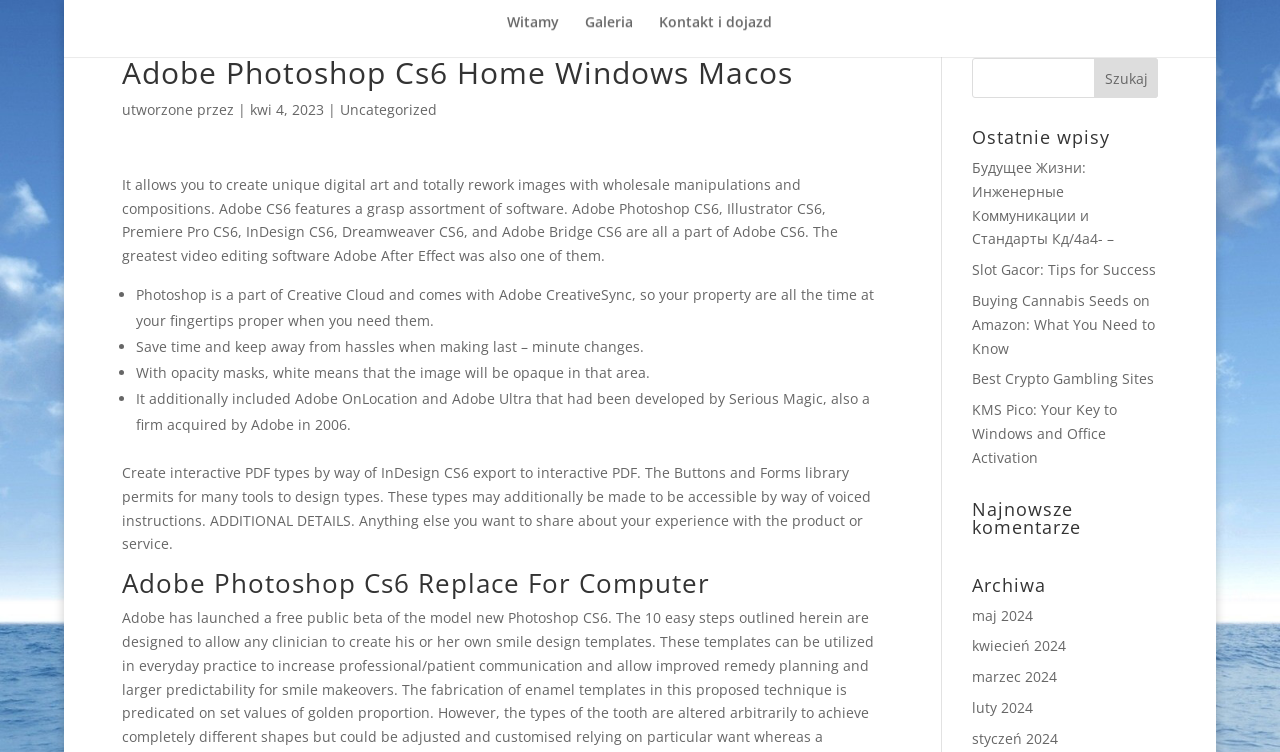What is the purpose of opacity masks in Adobe Photoshop CS6?
Based on the image content, provide your answer in one word or a short phrase.

Controlling image opacity